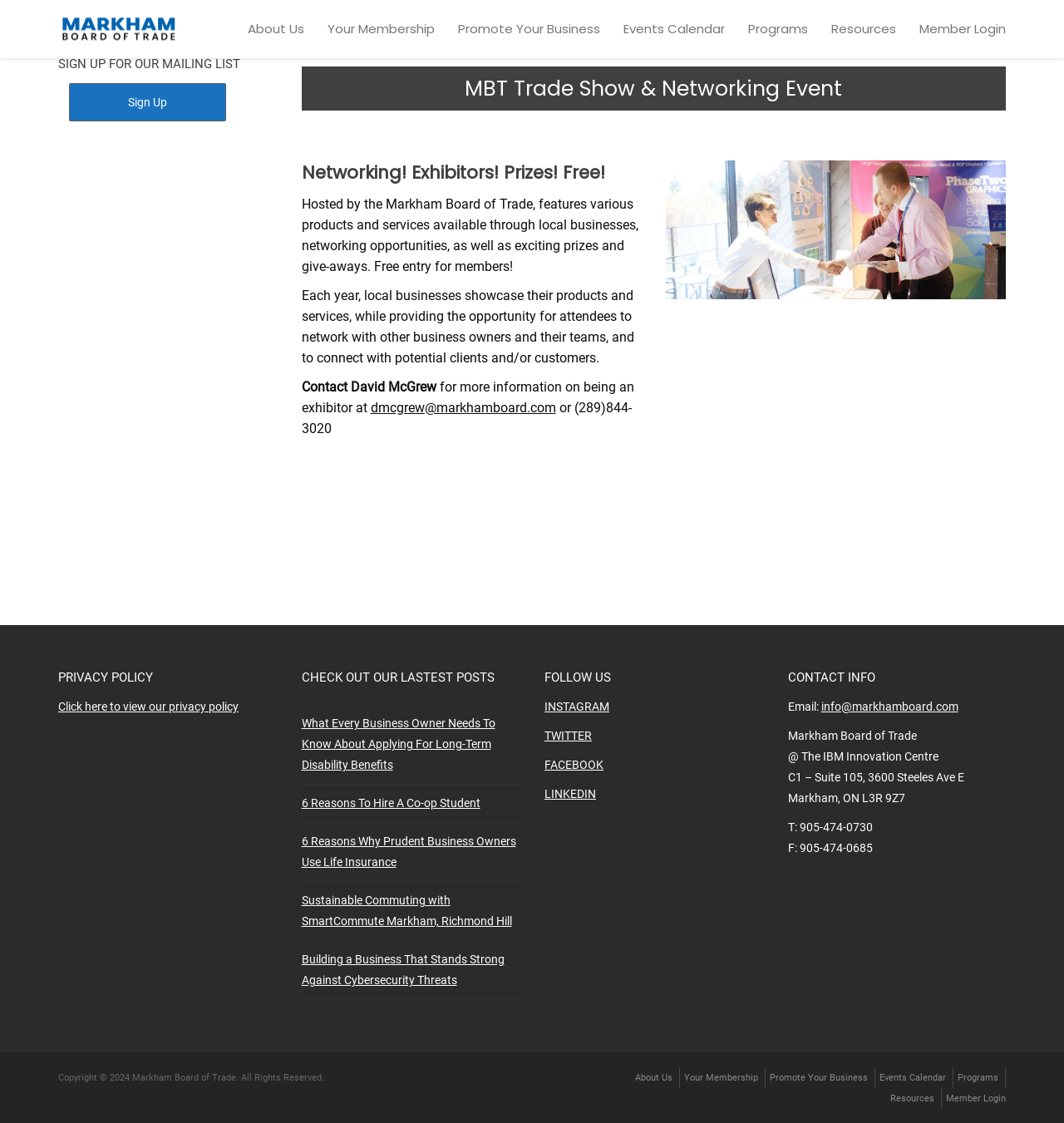Locate and provide the bounding box coordinates for the HTML element that matches this description: "Privacy policy".

None